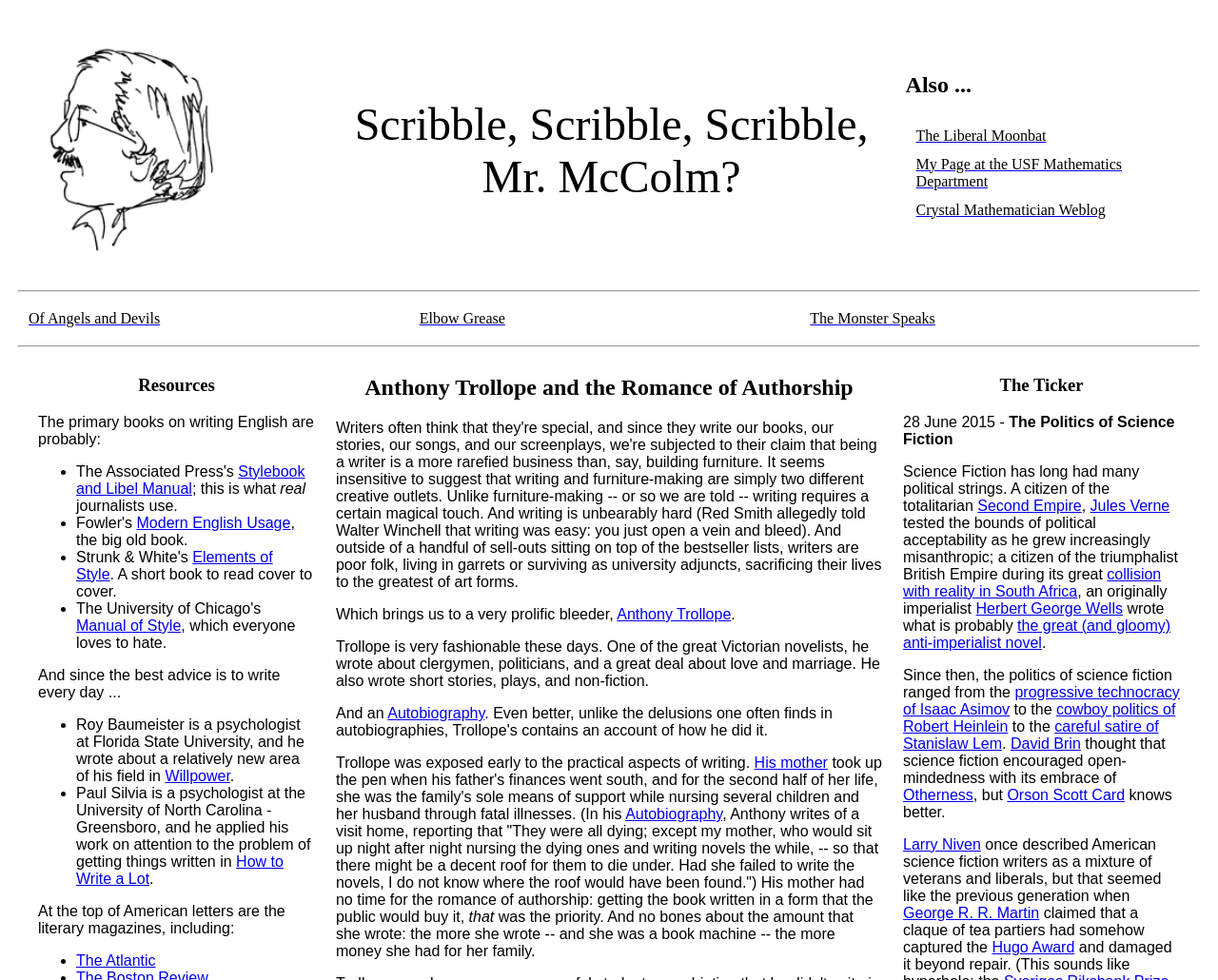Please find the bounding box coordinates of the section that needs to be clicked to achieve this instruction: "Click on 'The Liberal Moonbat'".

[0.752, 0.13, 0.859, 0.146]